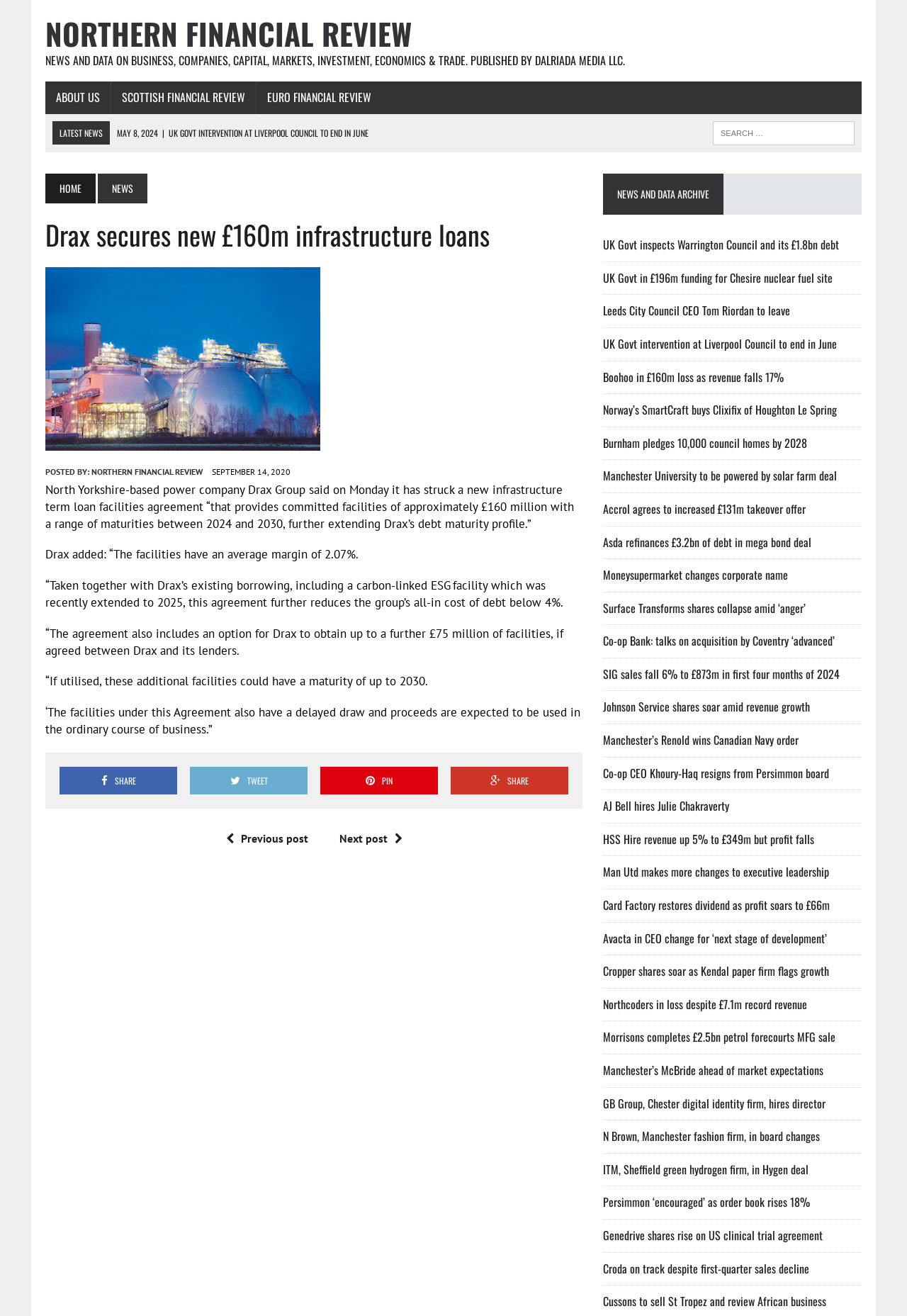Locate the bounding box coordinates of the area to click to fulfill this instruction: "Read the news article 'Drax secures new £160m infrastructure loans'". The bounding box should be presented as four float numbers between 0 and 1, in the order [left, top, right, bottom].

[0.05, 0.166, 0.642, 0.192]